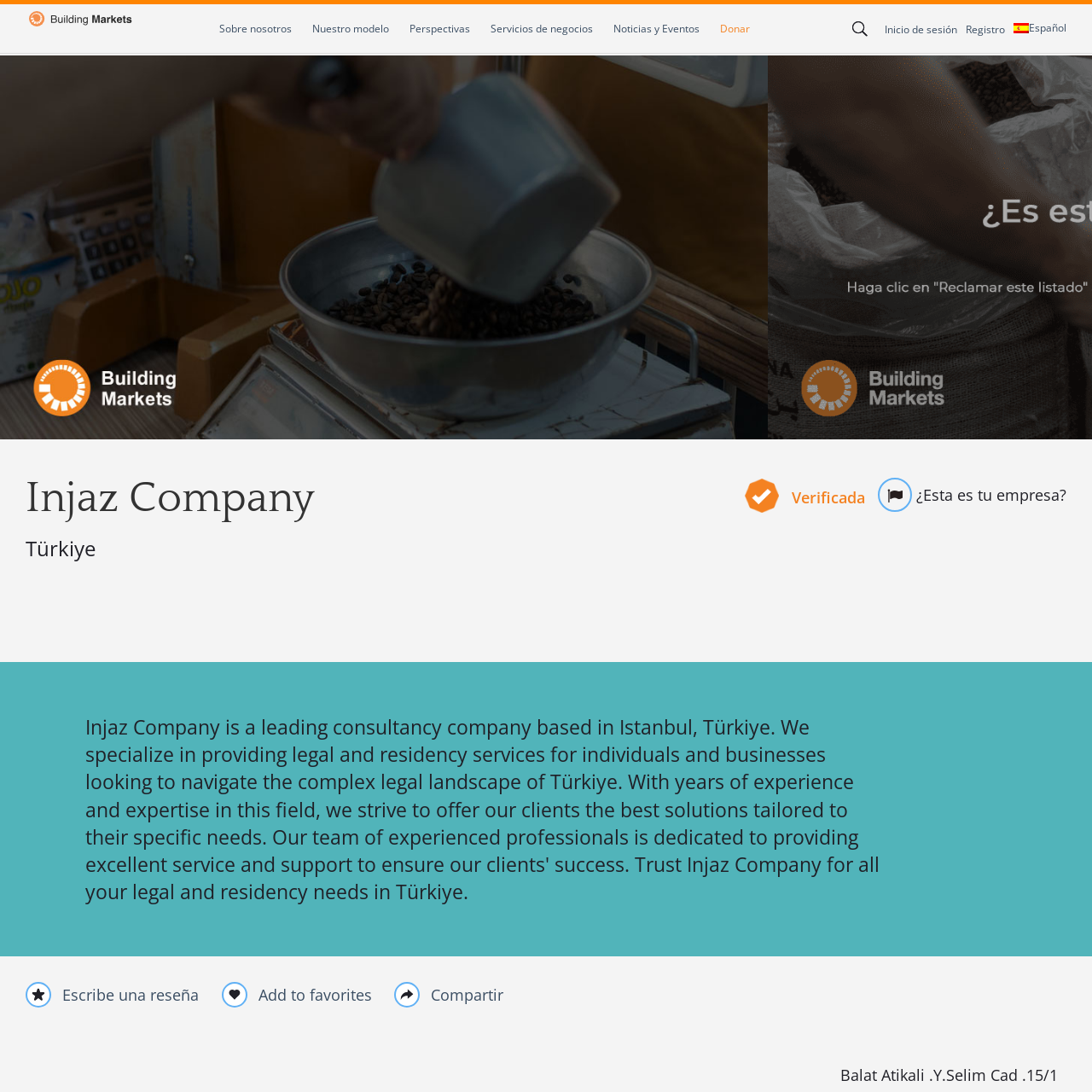Give a detailed account of the picture within the red bounded area.

The image features the logo of Injaz Company, a brand associated with Building Markets. The logo embodies a sleek and modern design, often incorporating elements that represent innovation and connectivity within the business sector. Positioned prominently on the webpage, it is central to the identity of the organization, symbolizing its commitment to supporting entrepreneurship and boosting economic growth in various regions. The overall aesthetic reflects a professional tone, aligned with the company's mission to empower local businesses and foster sustainable development.